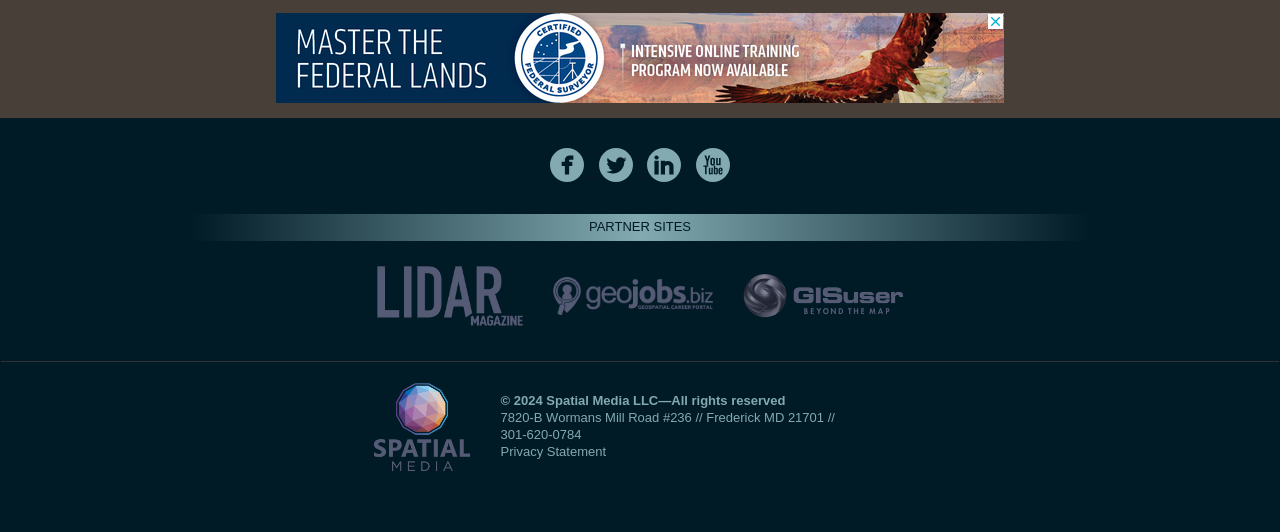What is the phone number of Spatial Media LLC?
Please answer the question with a detailed response using the information from the screenshot.

I found the phone number in the static text element, which is '7820-B Wormans Mill Road #236 // Frederick MD 21701 // 301‑620‑0784'. The phone number is '301-620-0784'.